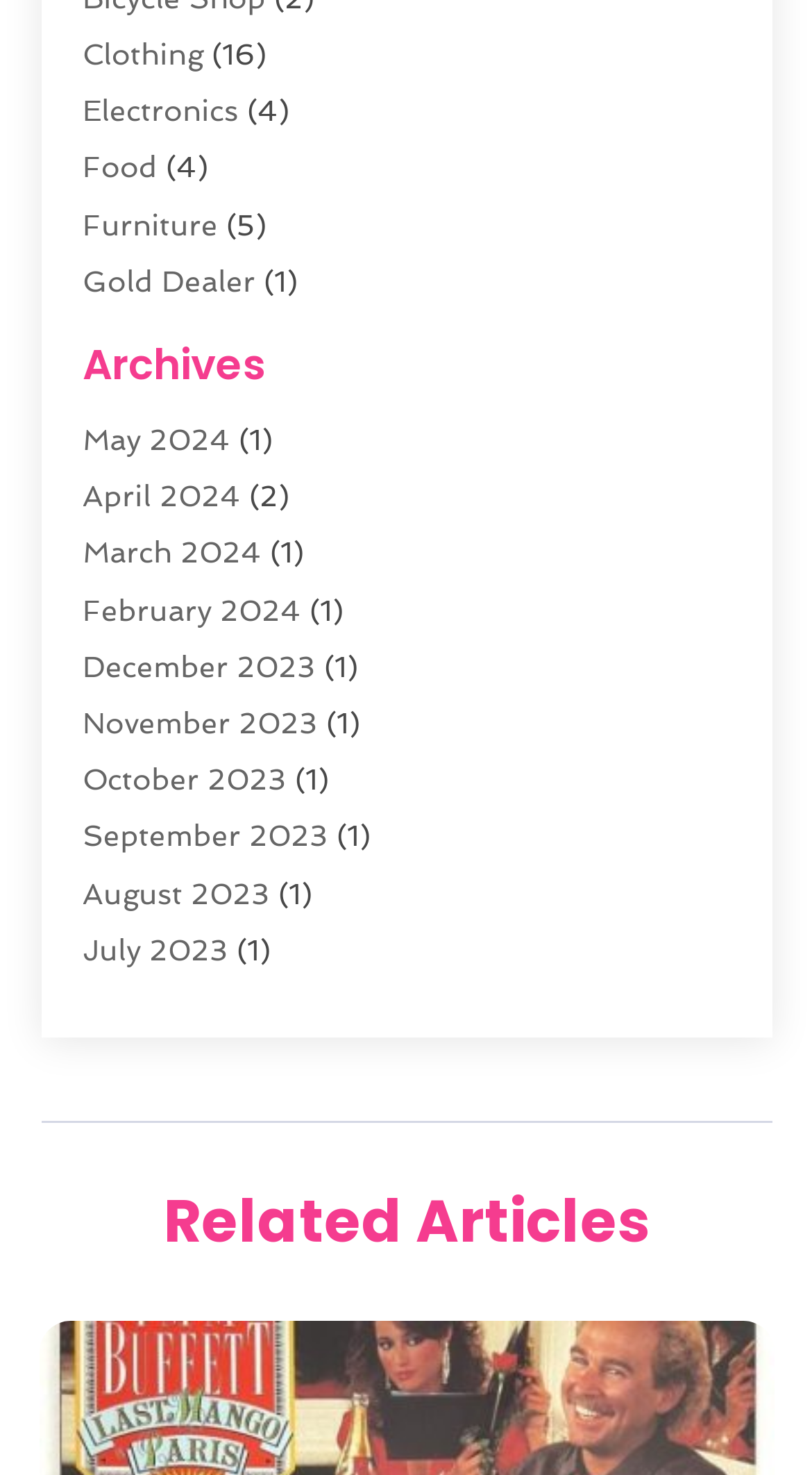Identify the bounding box coordinates of the clickable region necessary to fulfill the following instruction: "Click on Clothing". The bounding box coordinates should be four float numbers between 0 and 1, i.e., [left, top, right, bottom].

[0.101, 0.025, 0.25, 0.048]